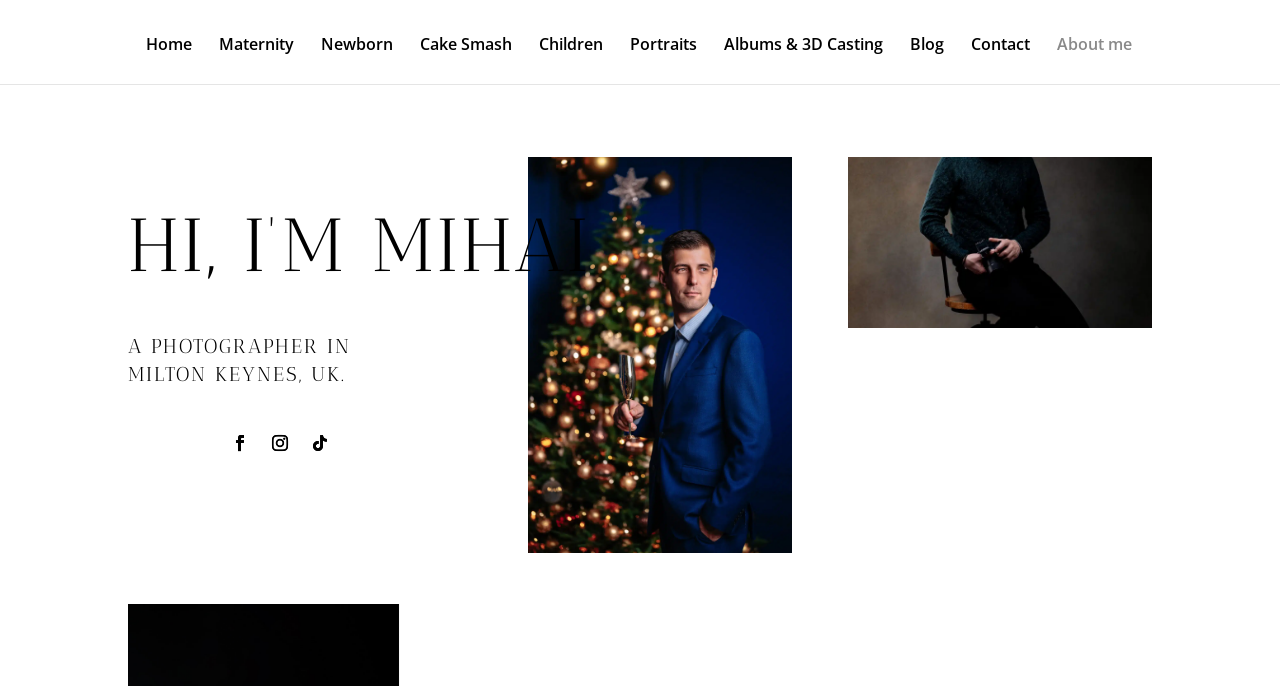How many social media links are present on the webpage?
Your answer should be a single word or phrase derived from the screenshot.

3